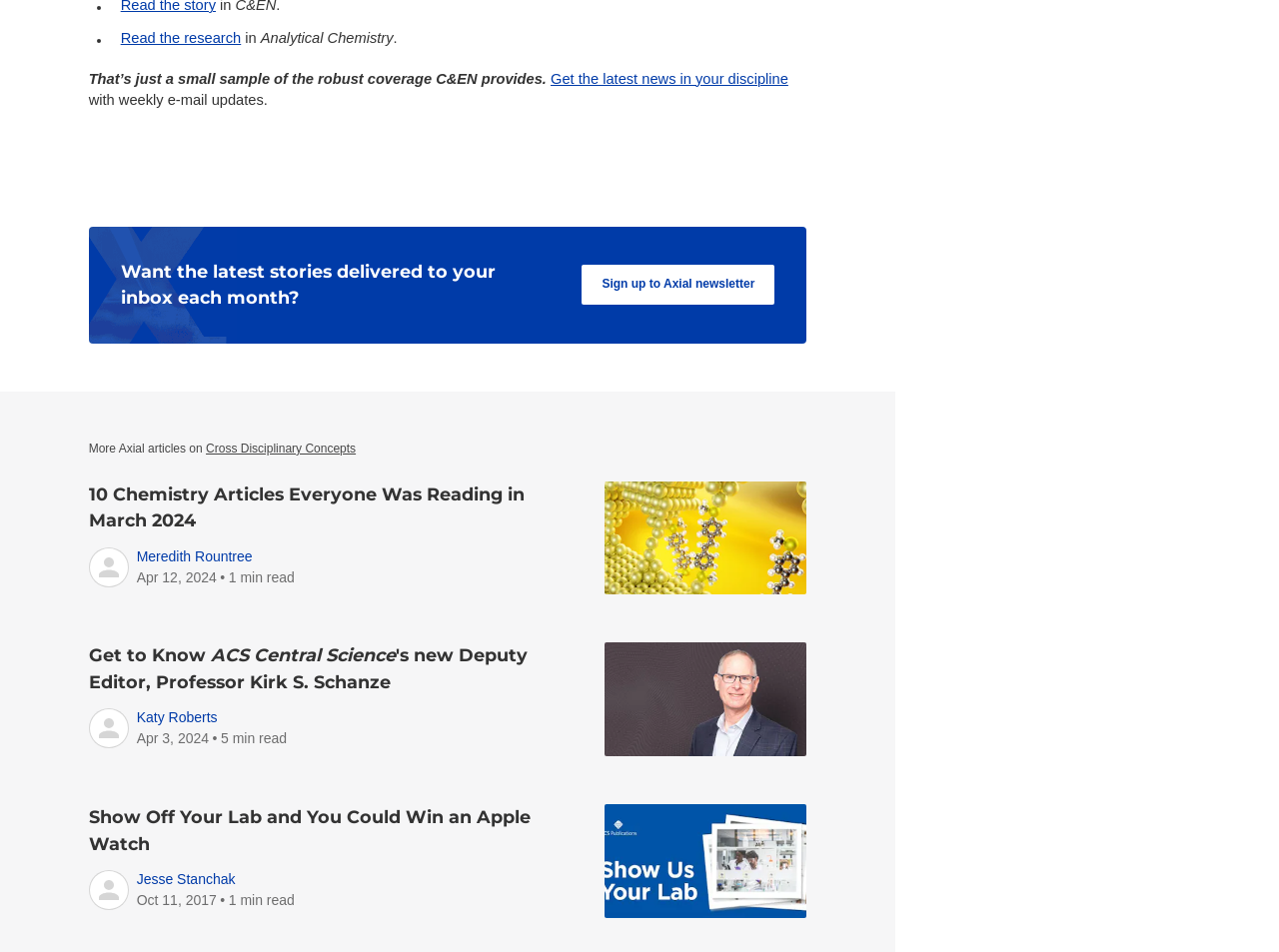Pinpoint the bounding box coordinates of the area that must be clicked to complete this instruction: "Get to Know ACS Central Science's new Deputy Editor, Professor Kirk S. Schanze".

[0.069, 0.677, 0.412, 0.727]